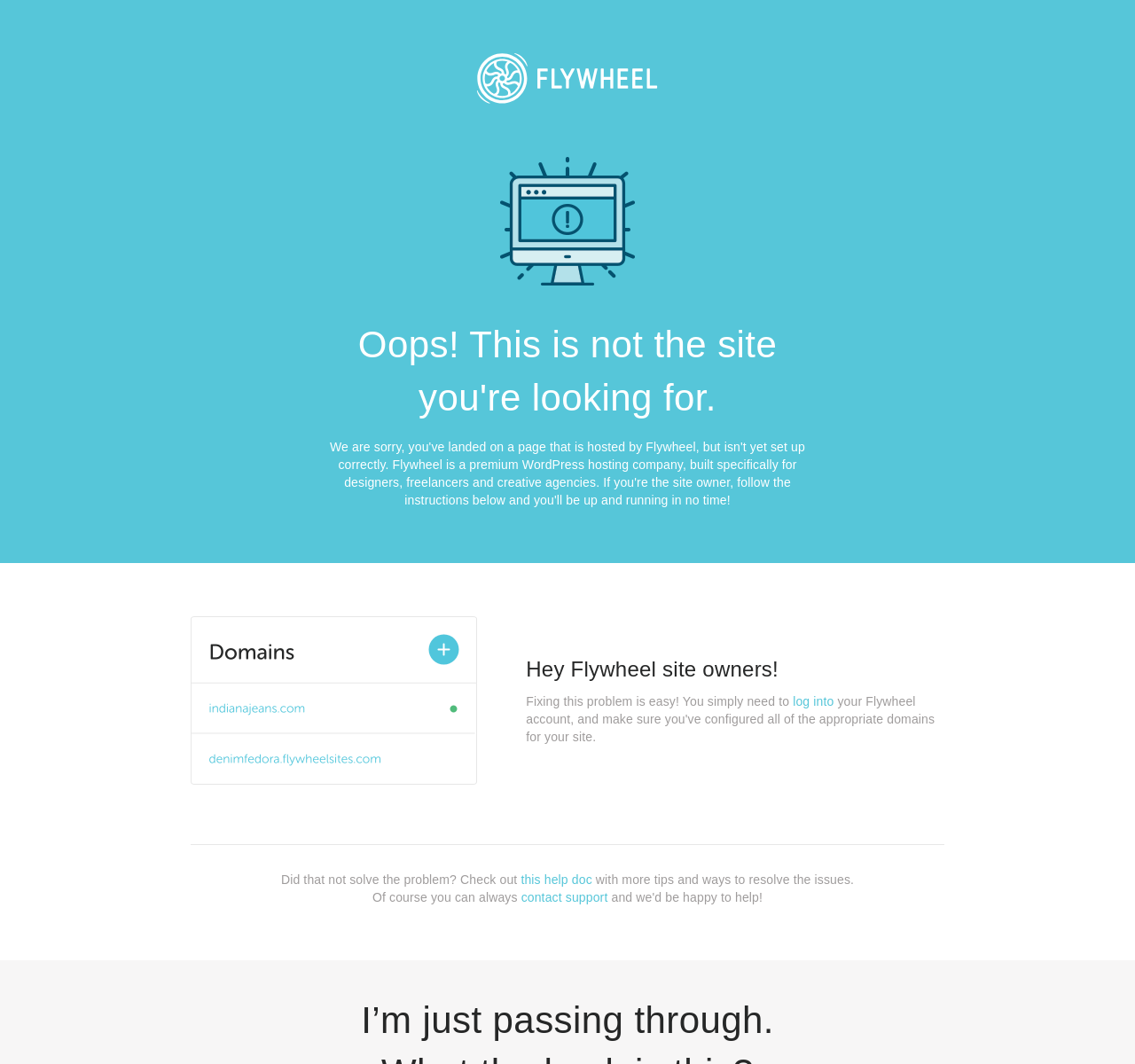Analyze the image and give a detailed response to the question:
What is the purpose of the image at the top?

The image at the top of the webpage, with a bounding box coordinate of [0.403, 0.032, 0.597, 0.116], is likely the logo of Flywheel, which is a managed WordPress hosting platform.